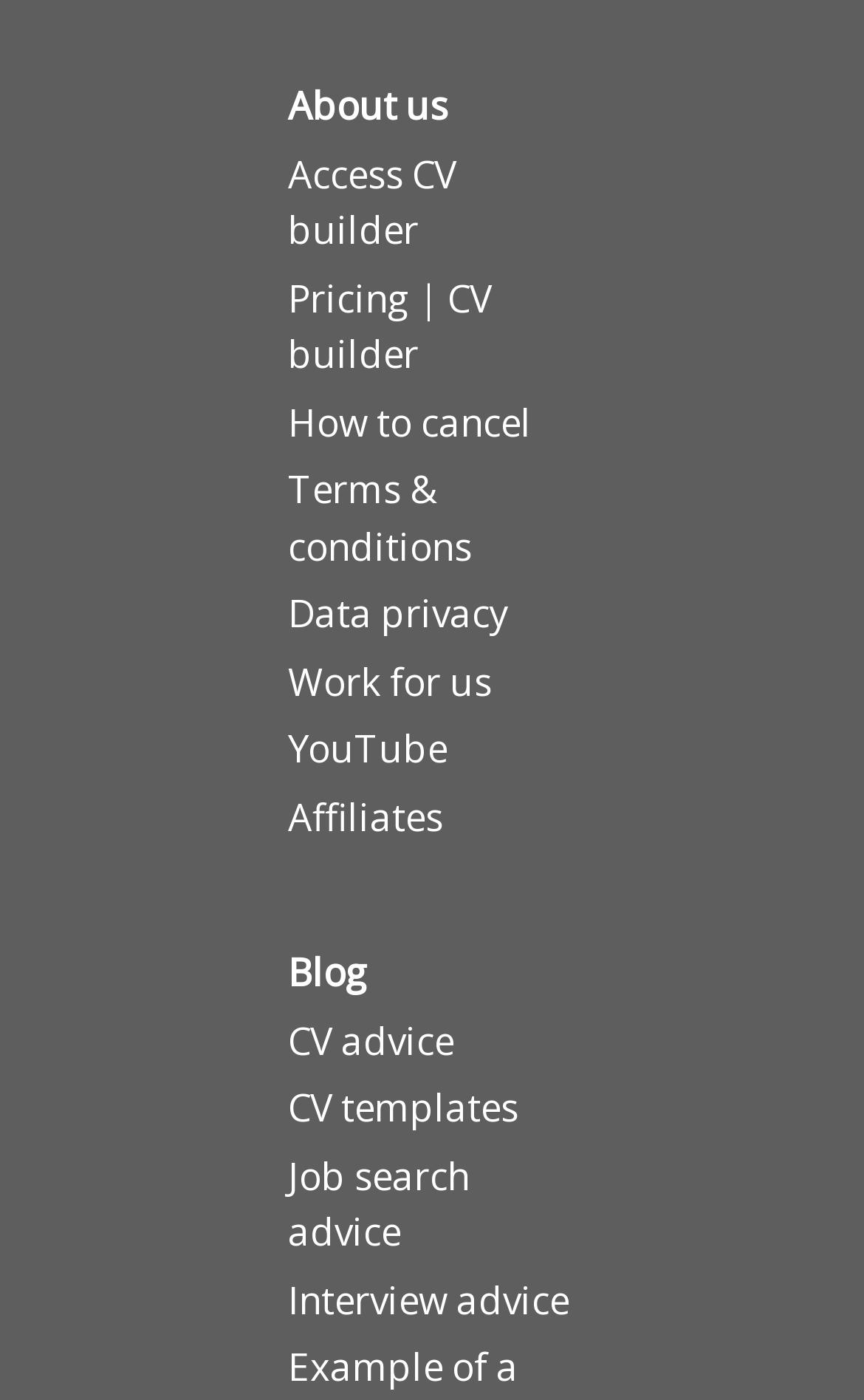Based on the element description: "Job search advice", identify the bounding box coordinates for this UI element. The coordinates must be four float numbers between 0 and 1, listed as [left, top, right, bottom].

[0.333, 0.821, 0.544, 0.898]